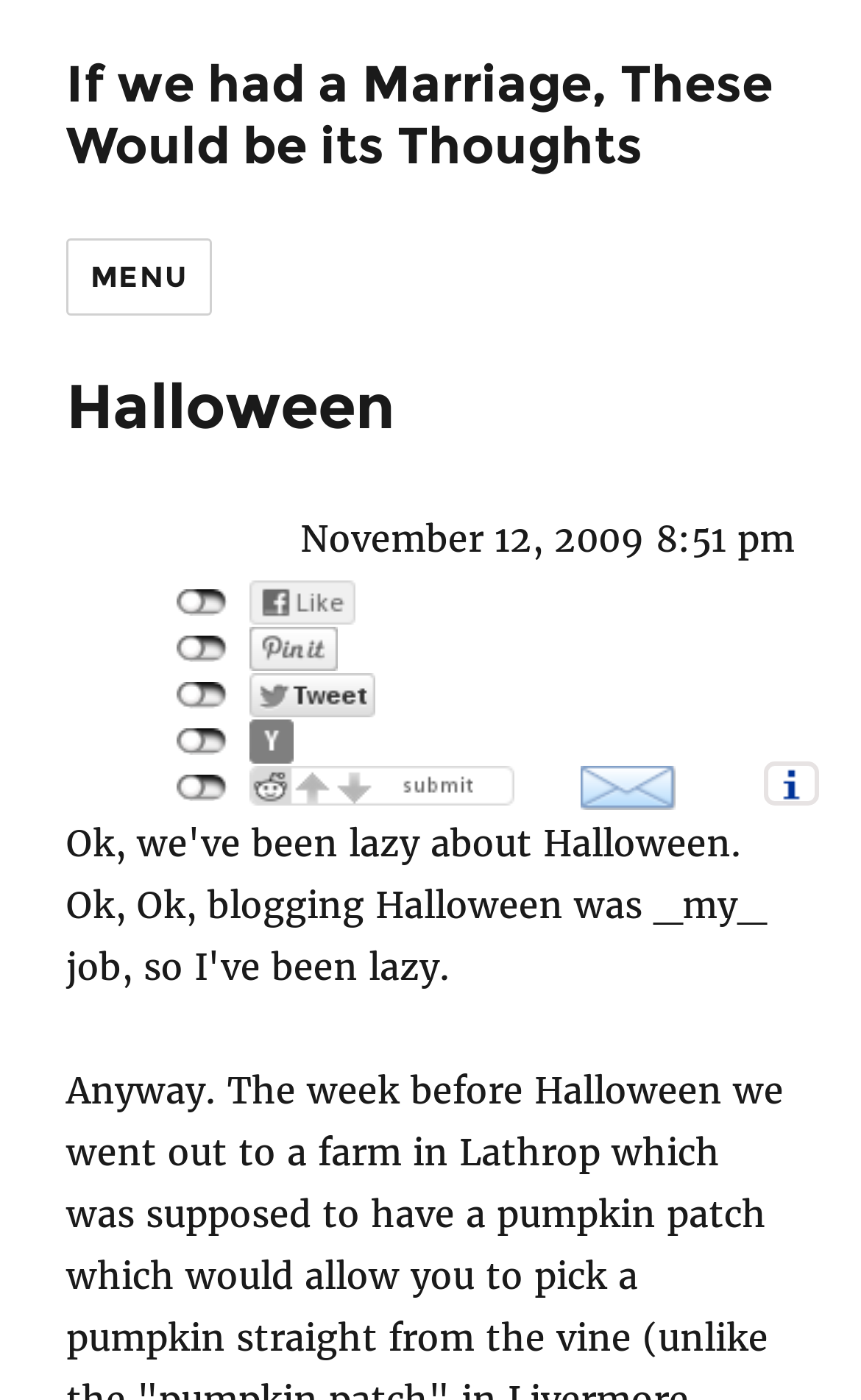Identify the bounding box for the given UI element using the description provided. Coordinates should be in the format (top-left x, top-left y, bottom-right x, bottom-right y) and must be between 0 and 1. Here is the description: alt="Send Email"

[0.674, 0.547, 0.785, 0.579]